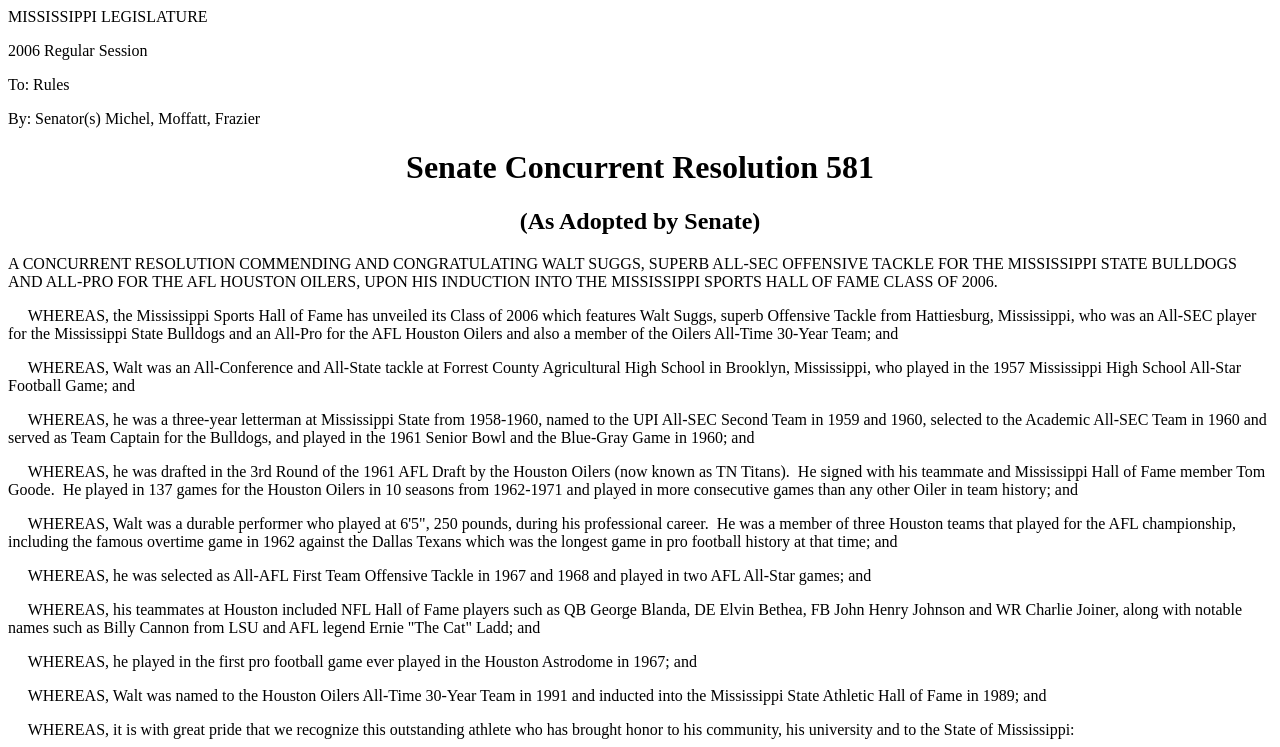Refer to the screenshot and give an in-depth answer to this question: What team did Walt Suggs play for?

I found the answer by reading the StaticText elements that describe Walt Suggs' career, specifically the one with the bounding box coordinates [0.006, 0.62, 0.988, 0.666], which mentions that he was drafted by the Houston Oilers.